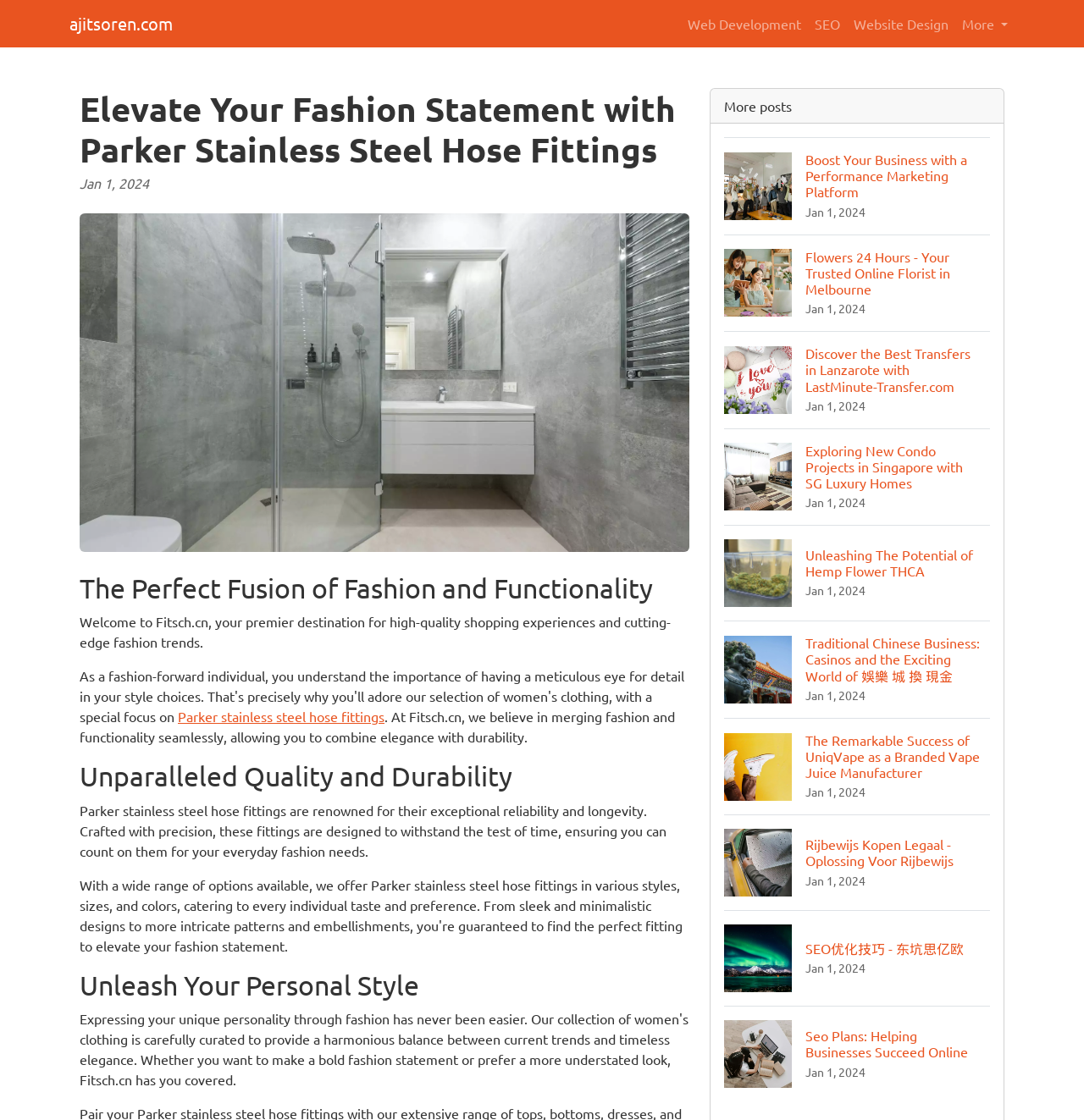What is the date mentioned on the webpage?
Answer the question with a single word or phrase, referring to the image.

Jan 1, 2024